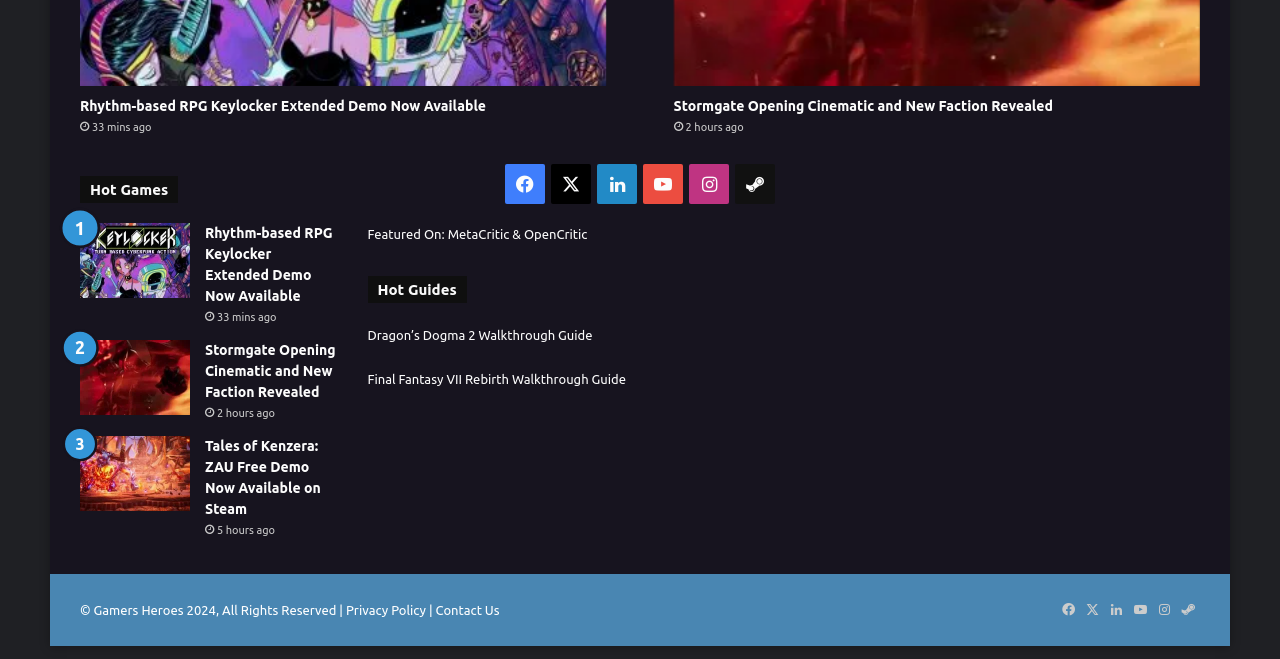Use a single word or phrase to respond to the question:
What is the purpose of the section containing 'Dragon’s Dogma 2 Walkthrough Guide'?

Hot Guides